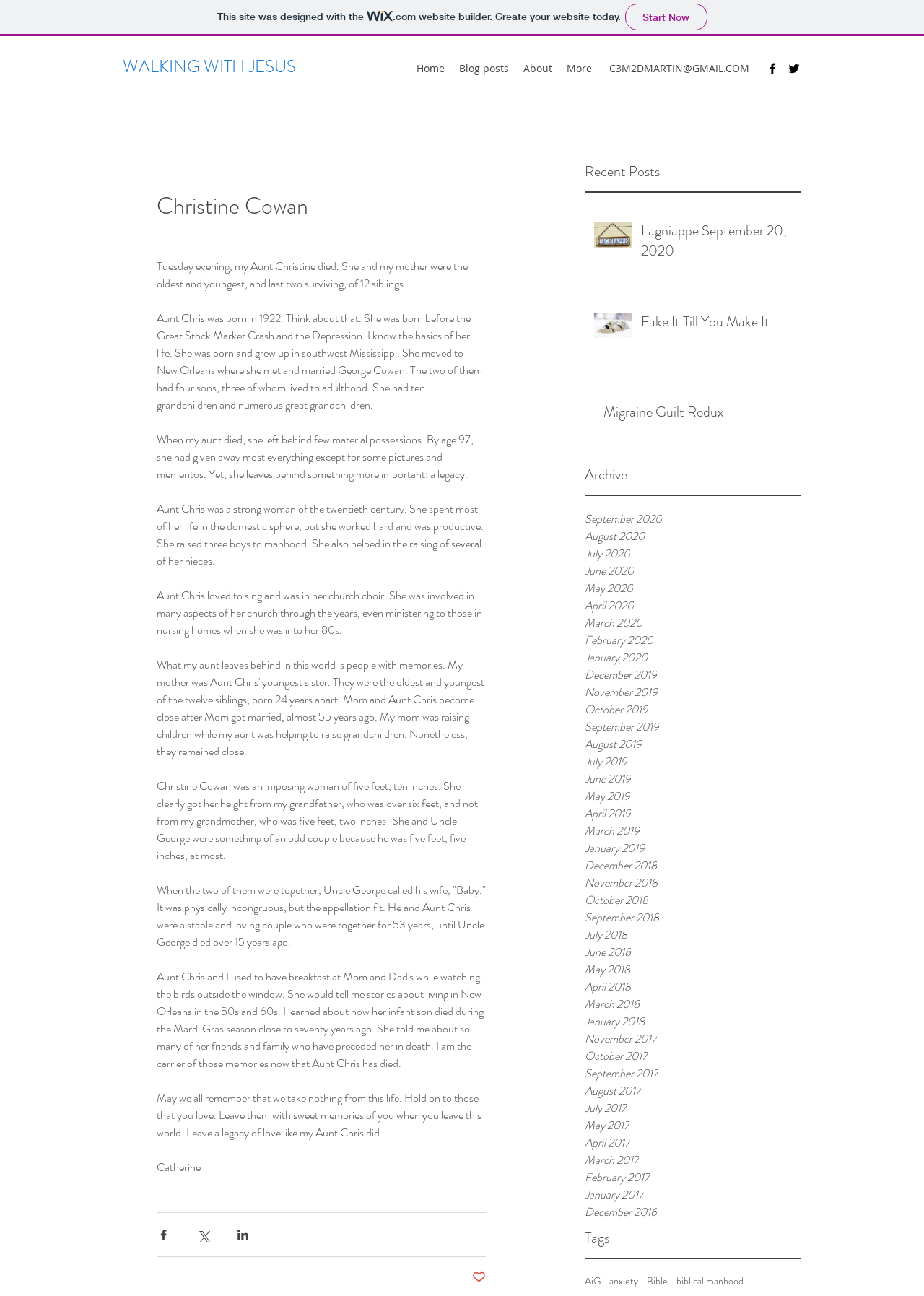In what year was Aunt Christine born?
Please craft a detailed and exhaustive response to the question.

Aunt Christine was born in 1922, as stated in the article, which also notes that she was born before the Great Stock Market Crash and the Depression.